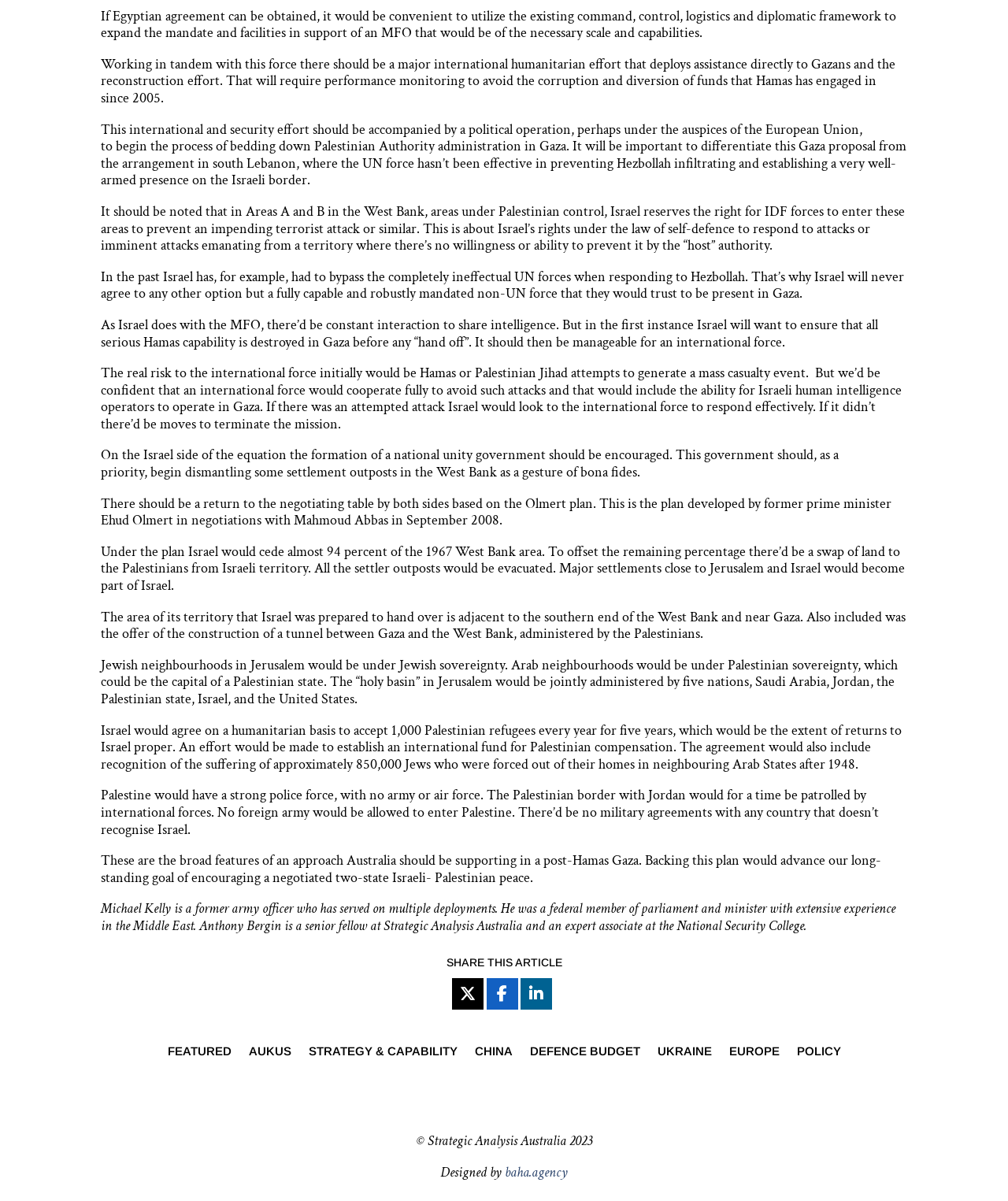Please analyze the image and give a detailed answer to the question:
What is the year of copyright for the website?

I found the year of copyright for the website by looking at the text at the bottom of the page, which says '© Strategic Analysis Australia 2023'.